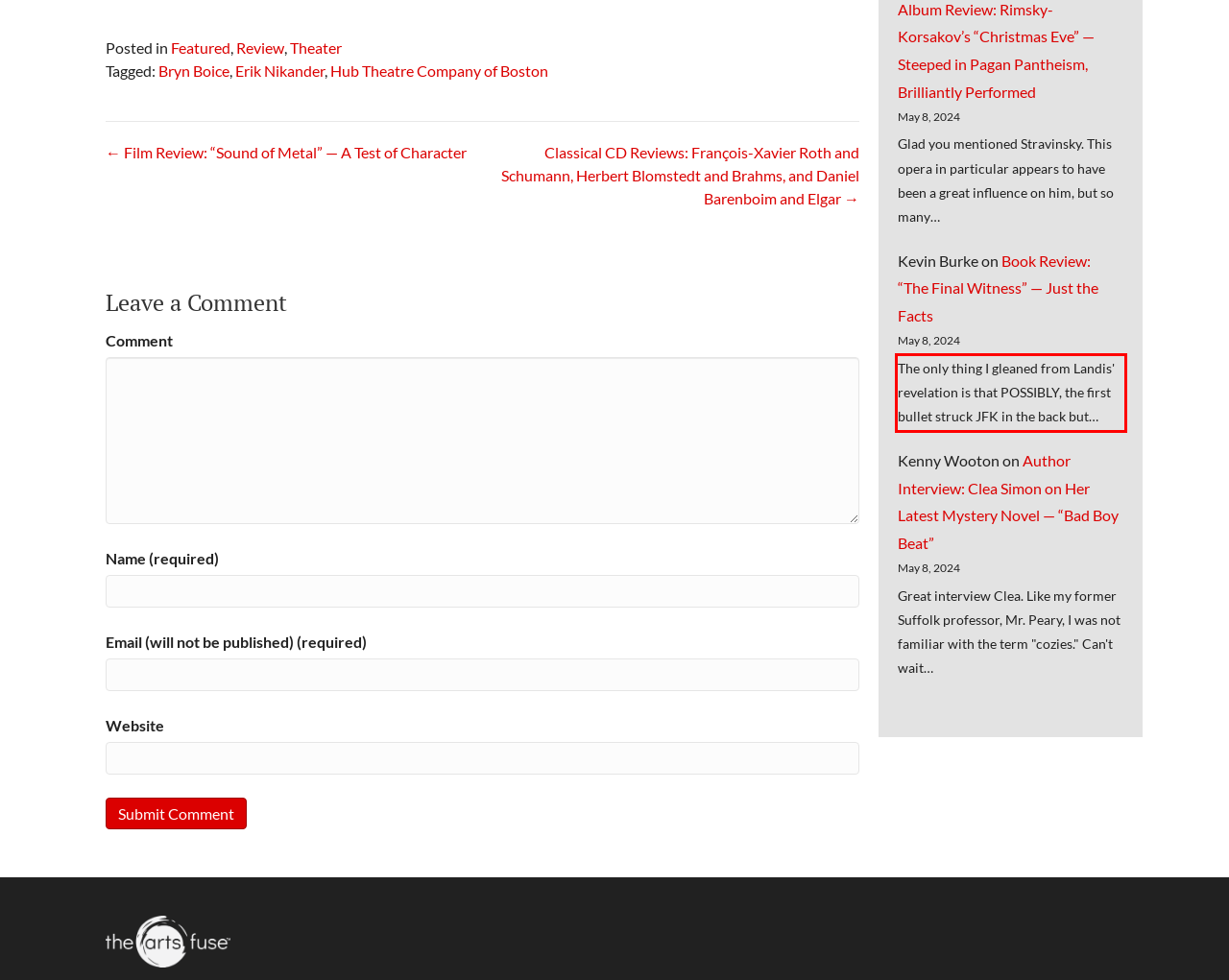Please examine the screenshot of the webpage and read the text present within the red rectangle bounding box.

The only thing I gleaned from Landis' revelation is that POSSIBLY, the first bullet struck JFK in the back but…